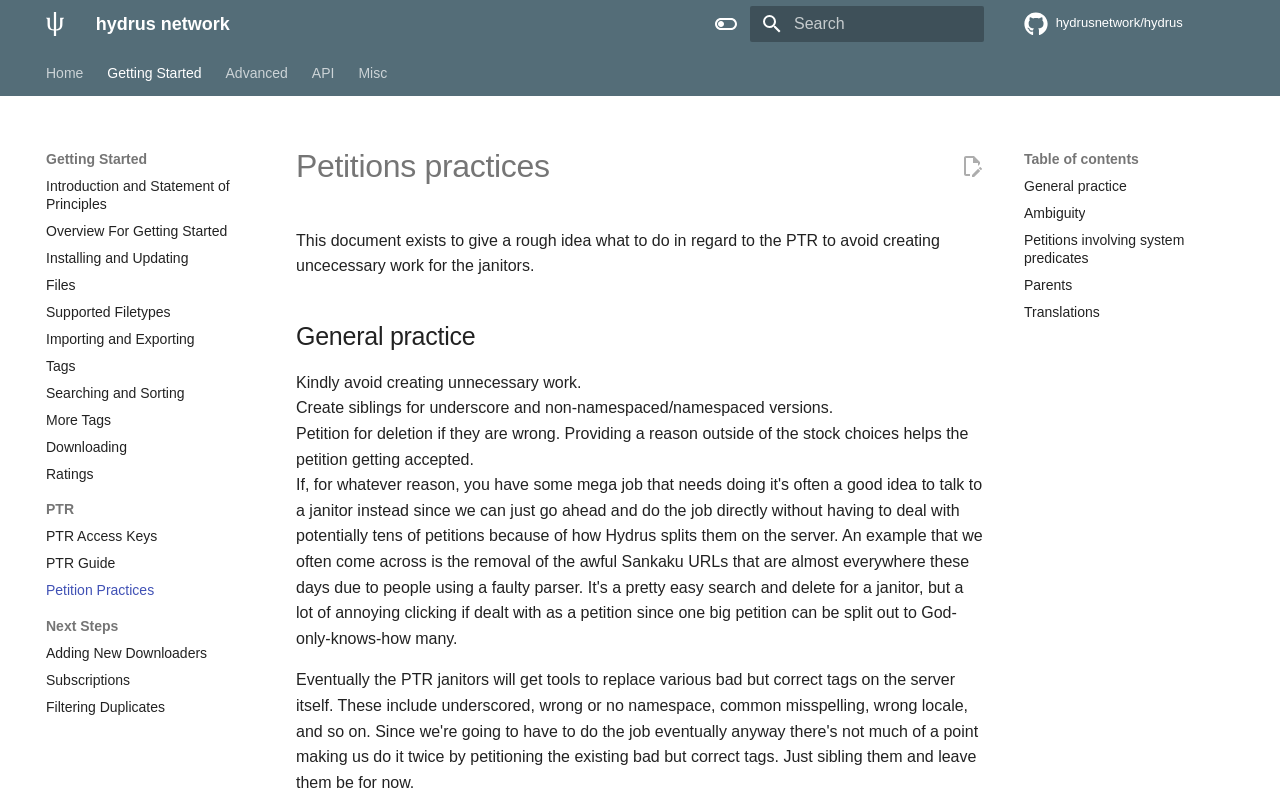Determine the bounding box coordinates of the section to be clicked to follow the instruction: "Read the 'Cherry Phosphate' article". The coordinates should be given as four float numbers between 0 and 1, formatted as [left, top, right, bottom].

None